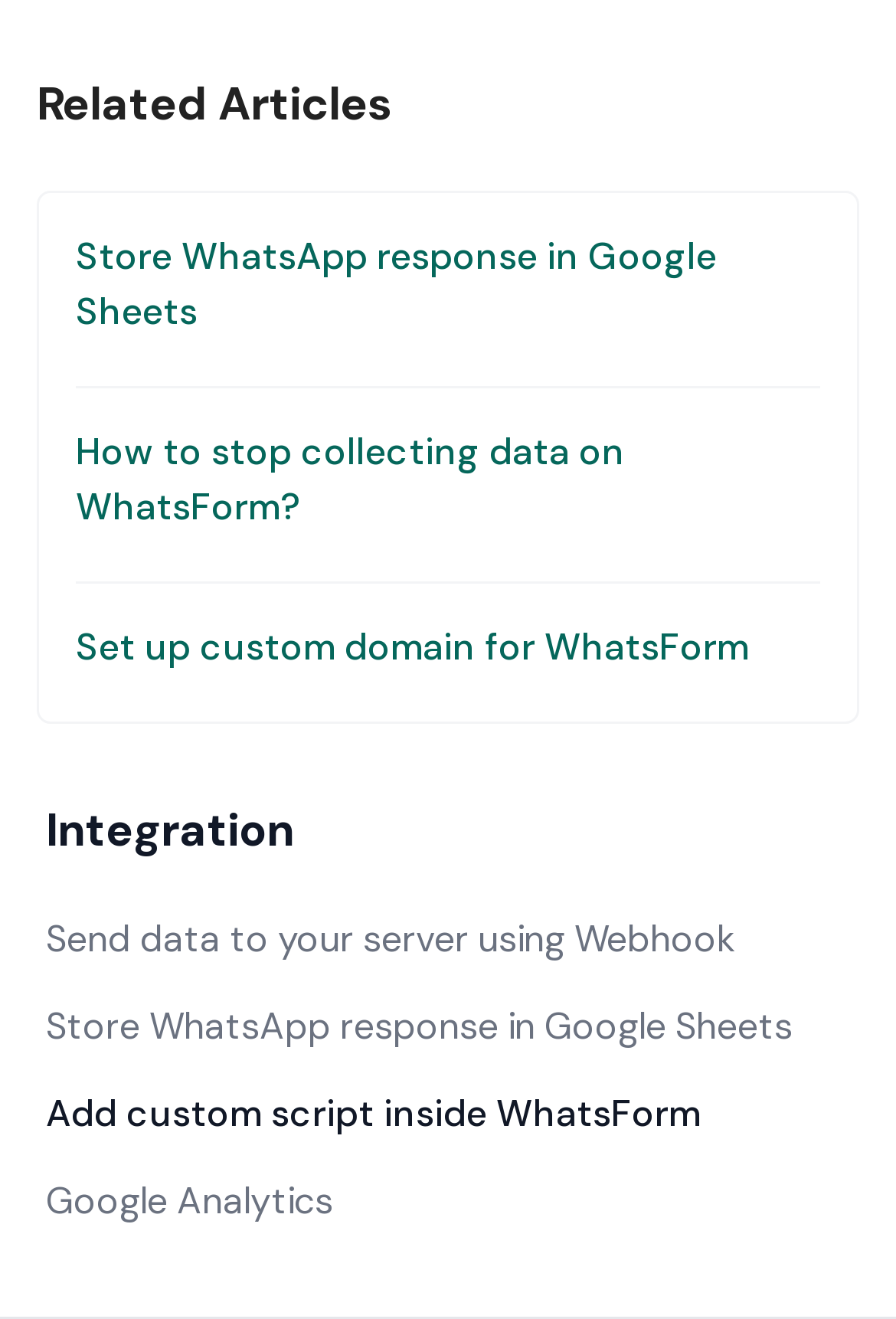Bounding box coordinates are specified in the format (top-left x, top-left y, bottom-right x, bottom-right y). All values are floating point numbers bounded between 0 and 1. Please provide the bounding box coordinate of the region this sentence describes: Google Analytics

[0.051, 0.879, 0.949, 0.942]